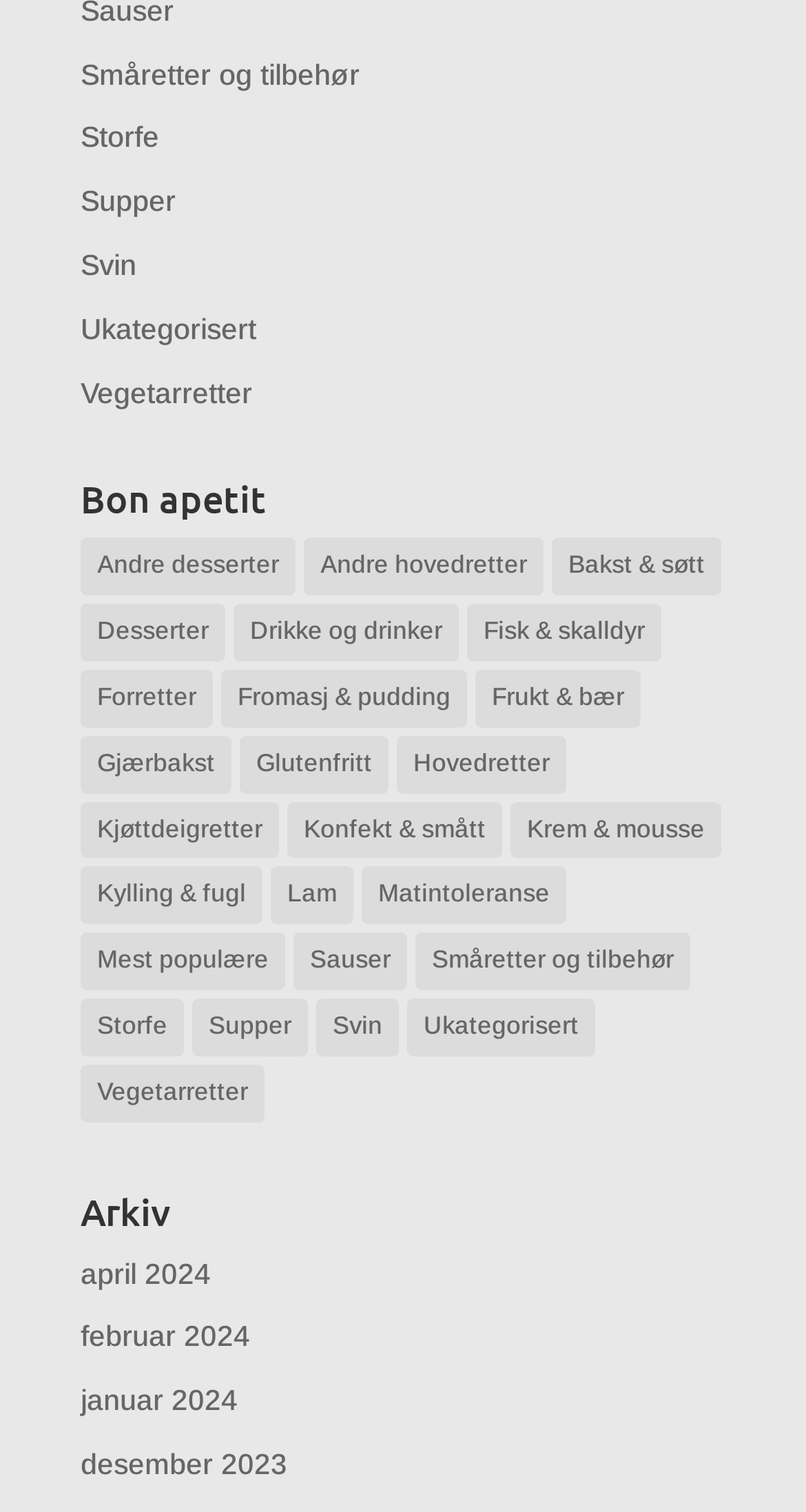Please indicate the bounding box coordinates of the element's region to be clicked to achieve the instruction: "Browse Vegetarretter". Provide the coordinates as four float numbers between 0 and 1, i.e., [left, top, right, bottom].

[0.1, 0.248, 0.313, 0.27]